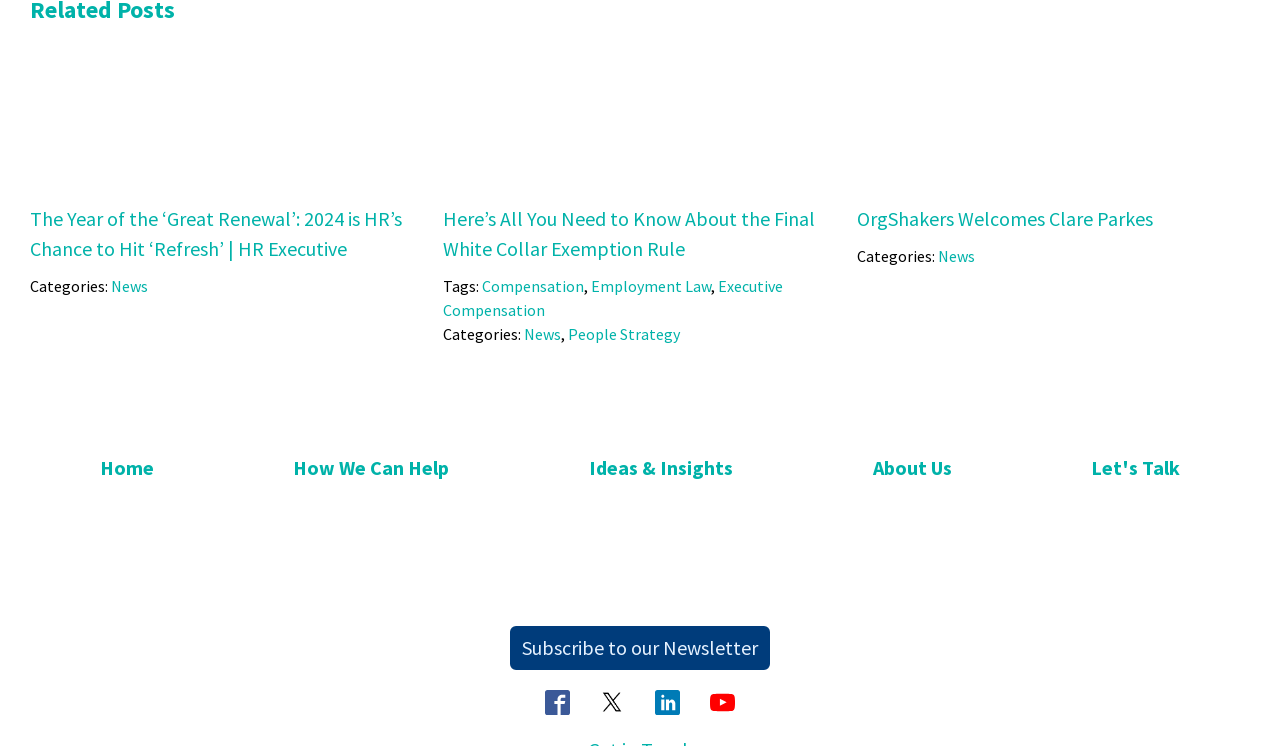What is the type of image located at the top-right corner of the webpage?
Please provide a comprehensive answer to the question based on the webpage screenshot.

The type of image can be determined by looking at the location of the image, which is at the top-right corner of the webpage, and the text 'Inc Verified Profile' nearby.